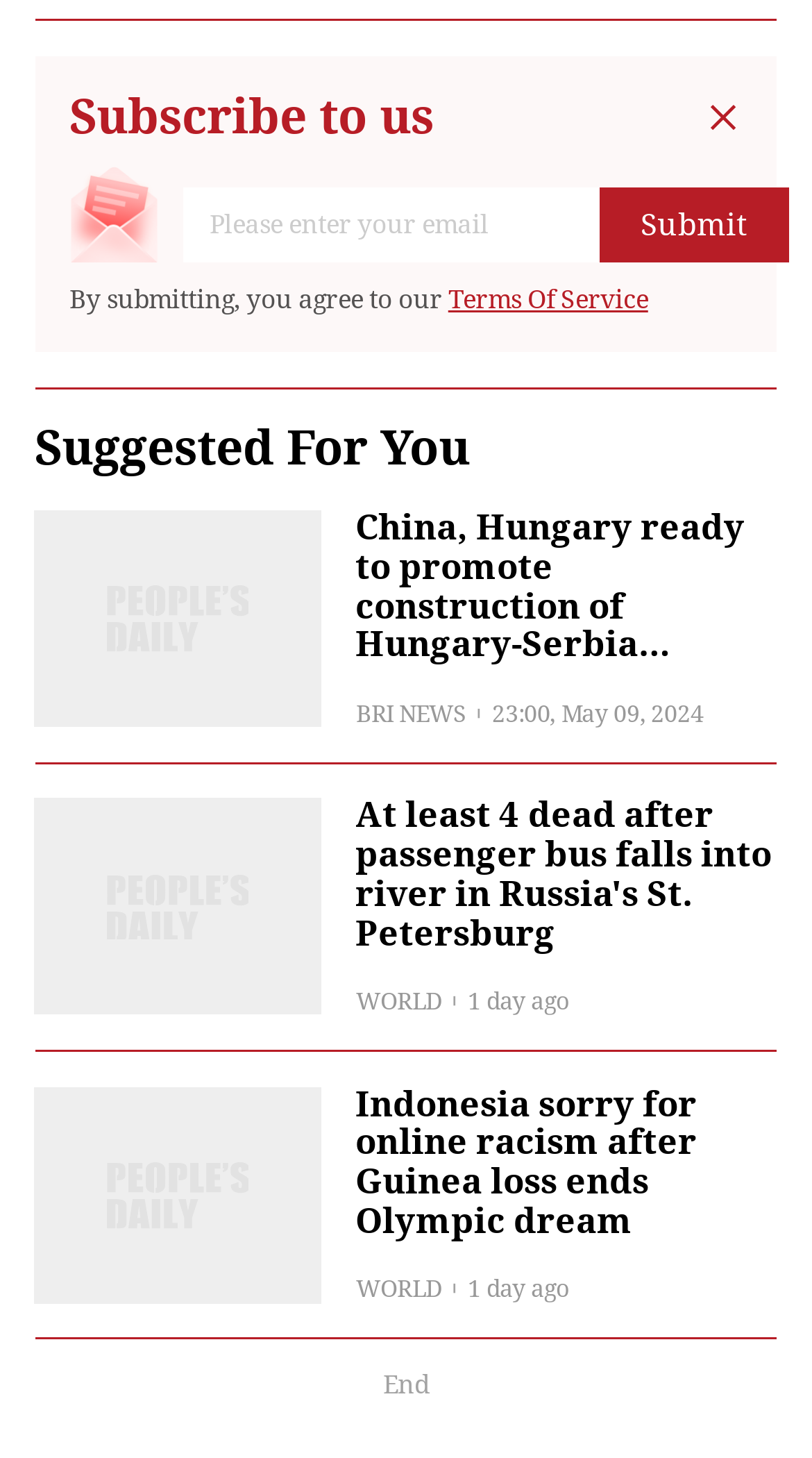Give a one-word or phrase response to the following question: What is the purpose of the textbox?

Enter email